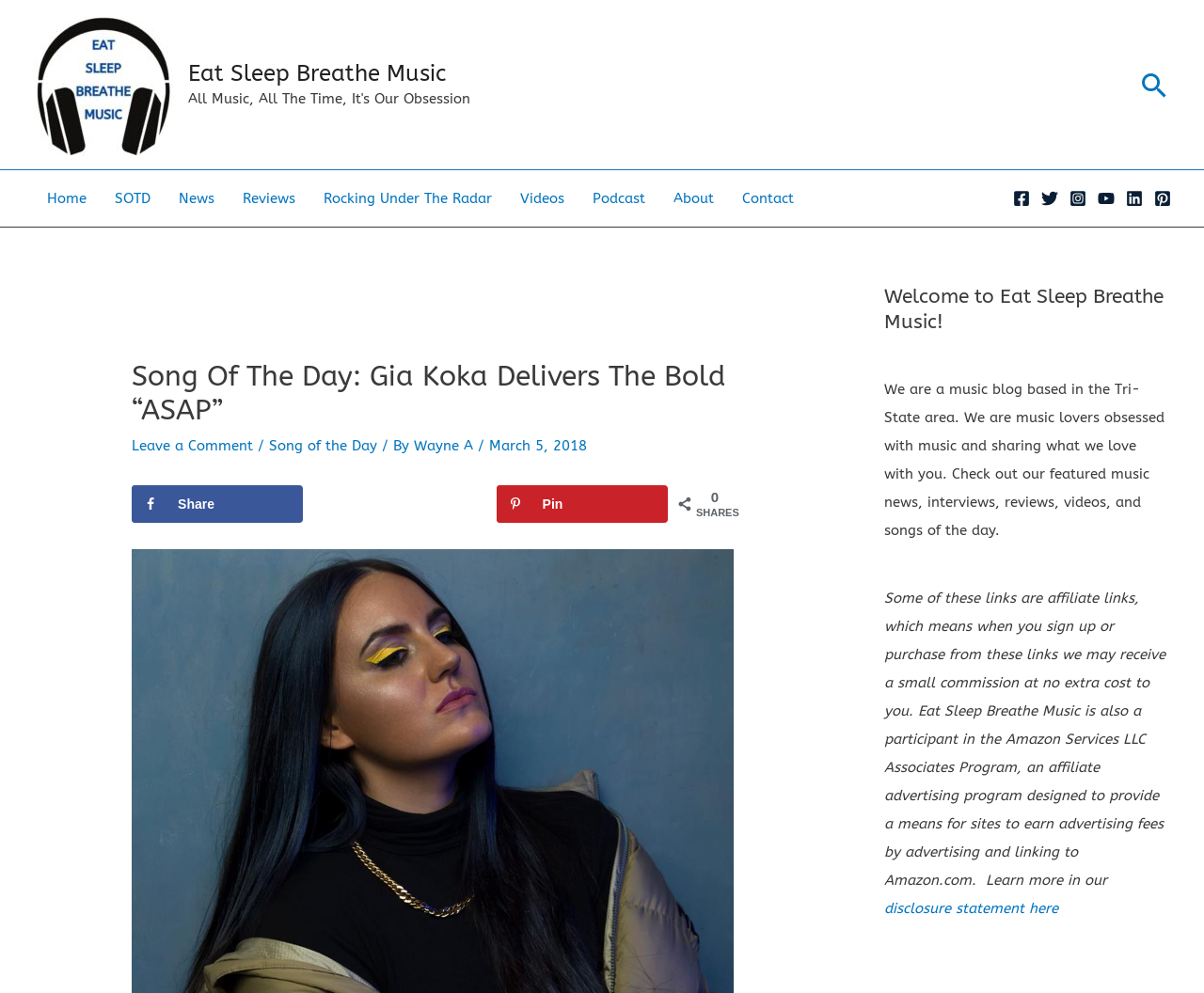What is the name of the song being featured? Based on the screenshot, please respond with a single word or phrase.

ASAP